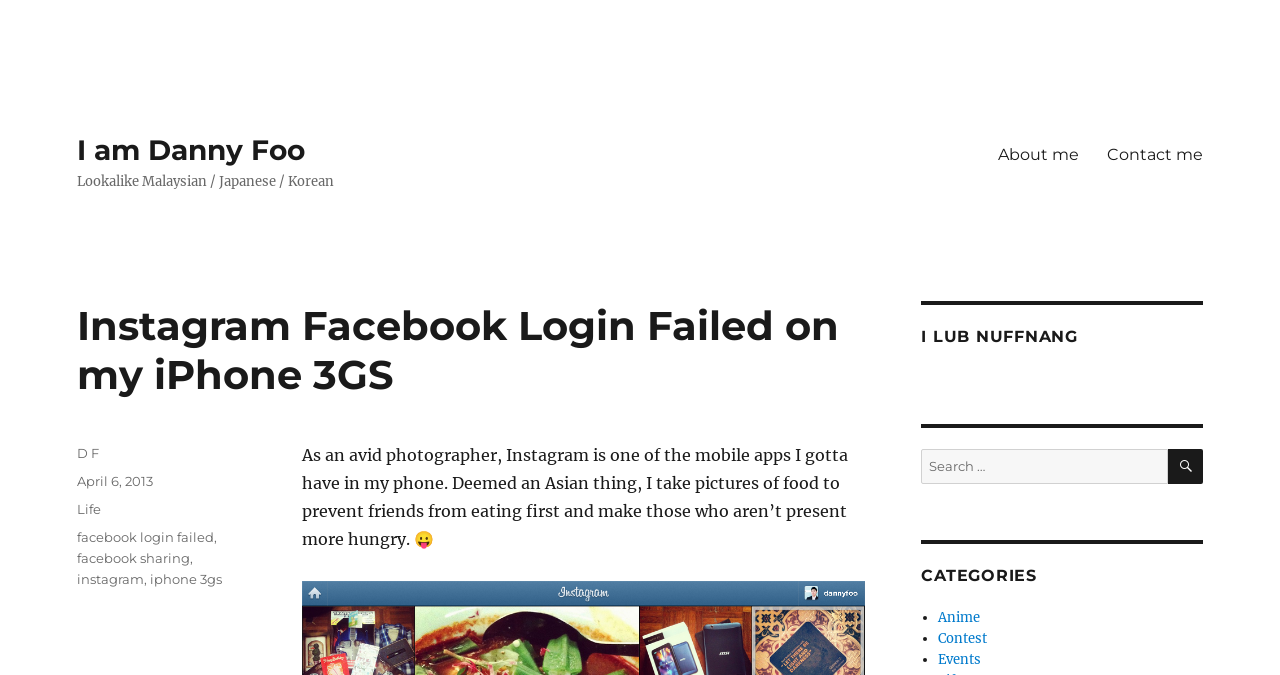Find the bounding box coordinates of the element to click in order to complete this instruction: "Click on the 'Contact me' link". The bounding box coordinates must be four float numbers between 0 and 1, denoted as [left, top, right, bottom].

[0.854, 0.197, 0.951, 0.259]